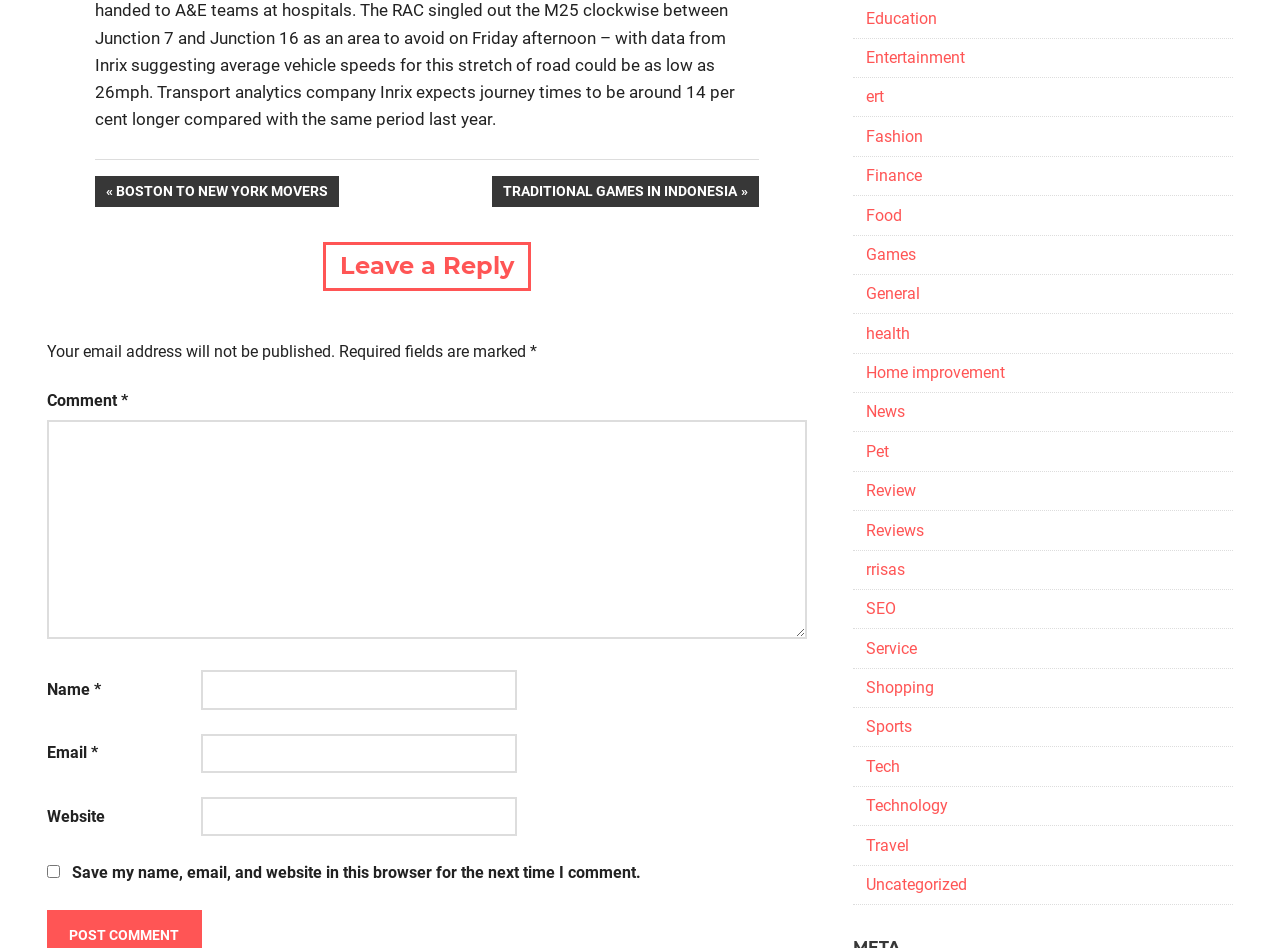Please find the bounding box for the following UI element description. Provide the coordinates in (top-left x, top-left y, bottom-right x, bottom-right y) format, with values between 0 and 1: Home improvement

[0.677, 0.383, 0.785, 0.403]